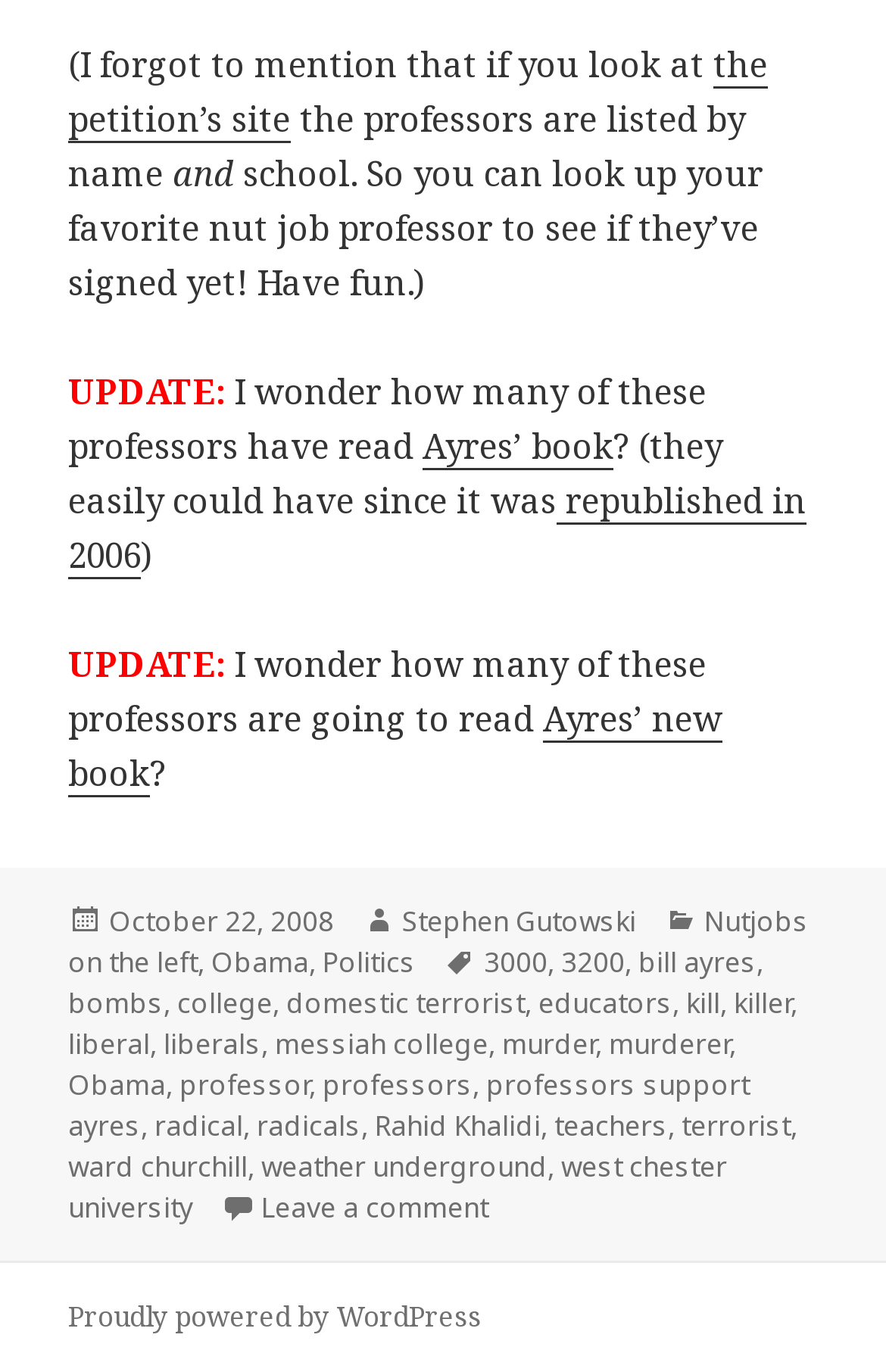Locate the bounding box coordinates of the area that needs to be clicked to fulfill the following instruction: "Click the link to view the author's profile". The coordinates should be in the format of four float numbers between 0 and 1, namely [left, top, right, bottom].

[0.454, 0.656, 0.718, 0.686]